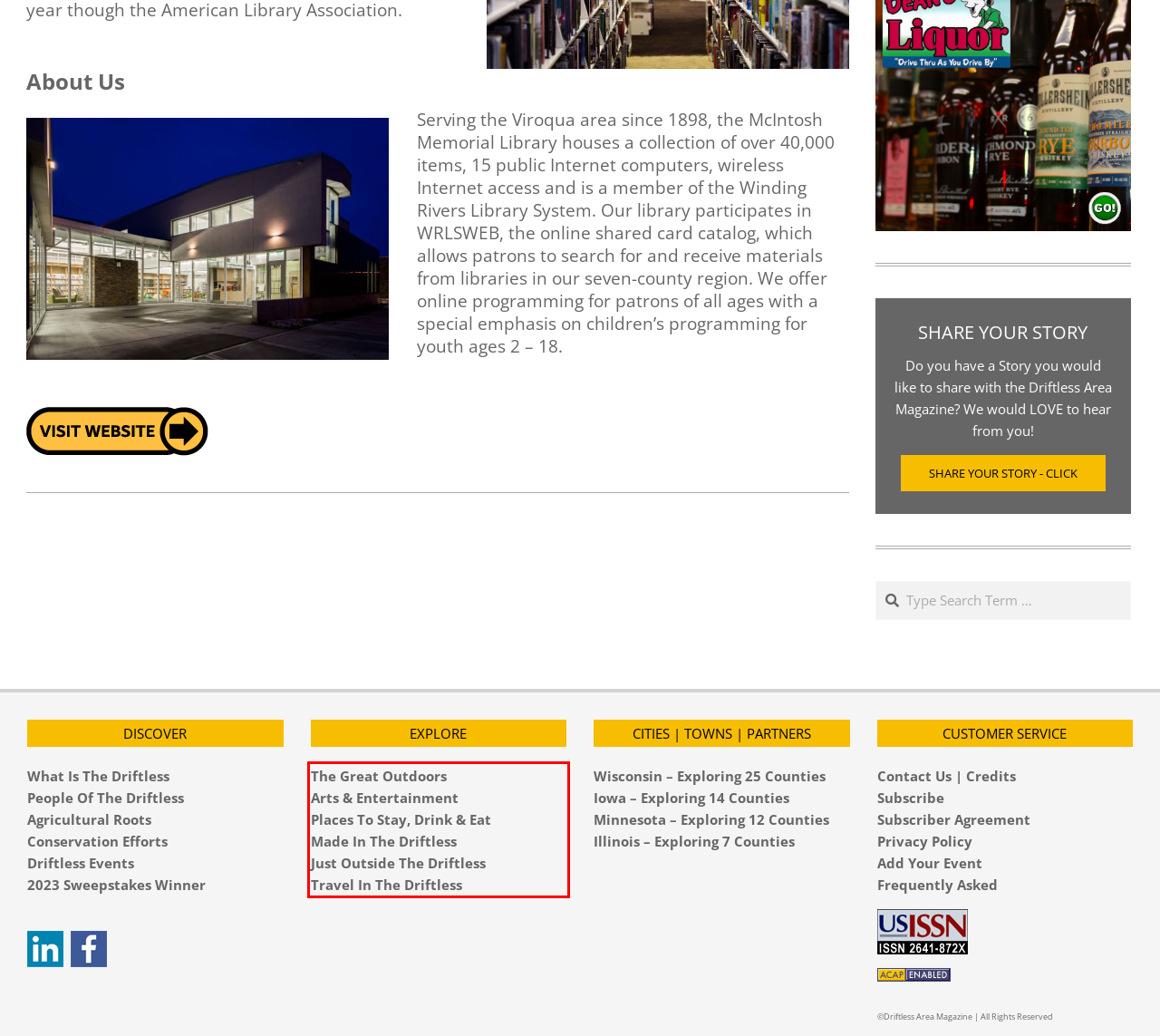Please identify and extract the text content from the UI element encased in a red bounding box on the provided webpage screenshot.

The Great Outdoors Arts & Entertainment Places To Stay, Drink & Eat Made In The Driftless Just Outside The Driftless Travel In The Driftless